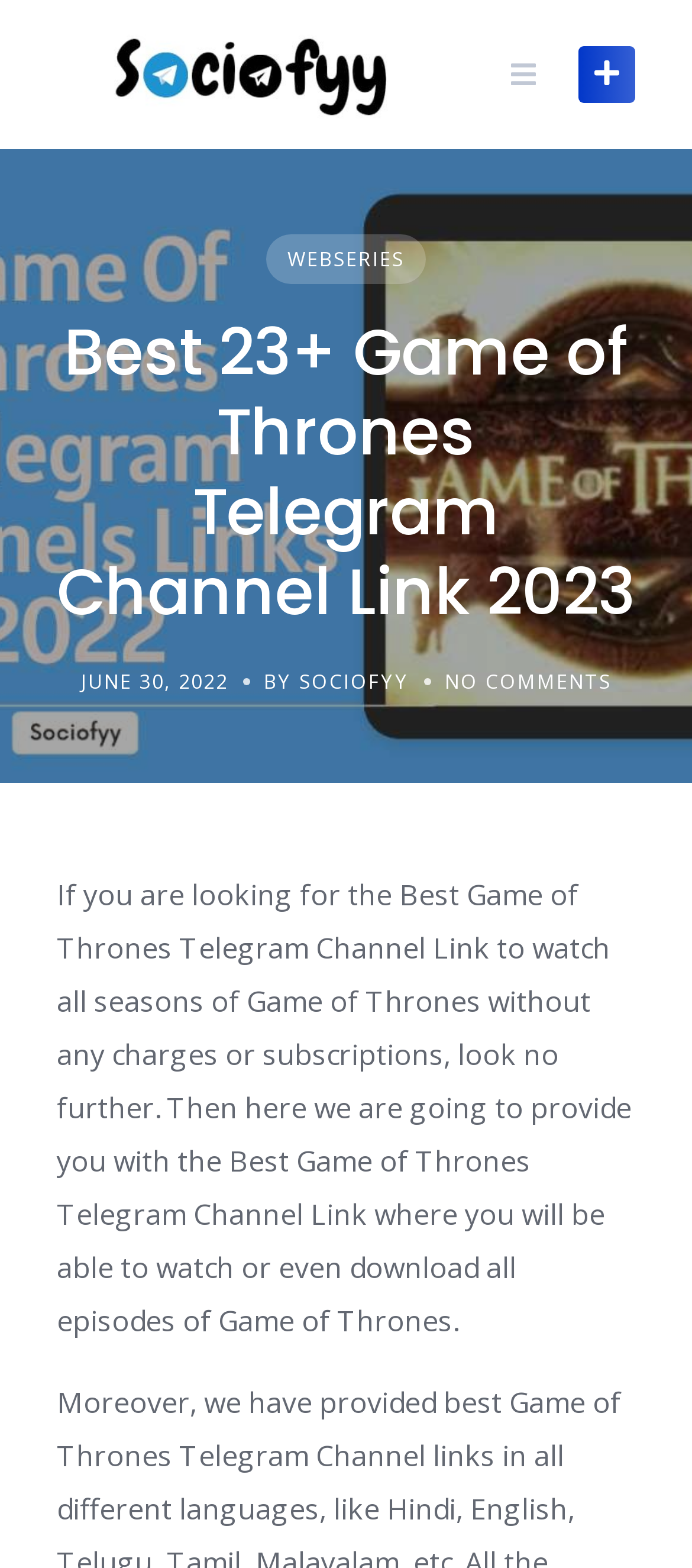Carefully examine the image and provide an in-depth answer to the question: What is the date of the latest article?

The date of the latest article can be found in the time element on the webpage, which displays 'JUNE 30, 2022'.